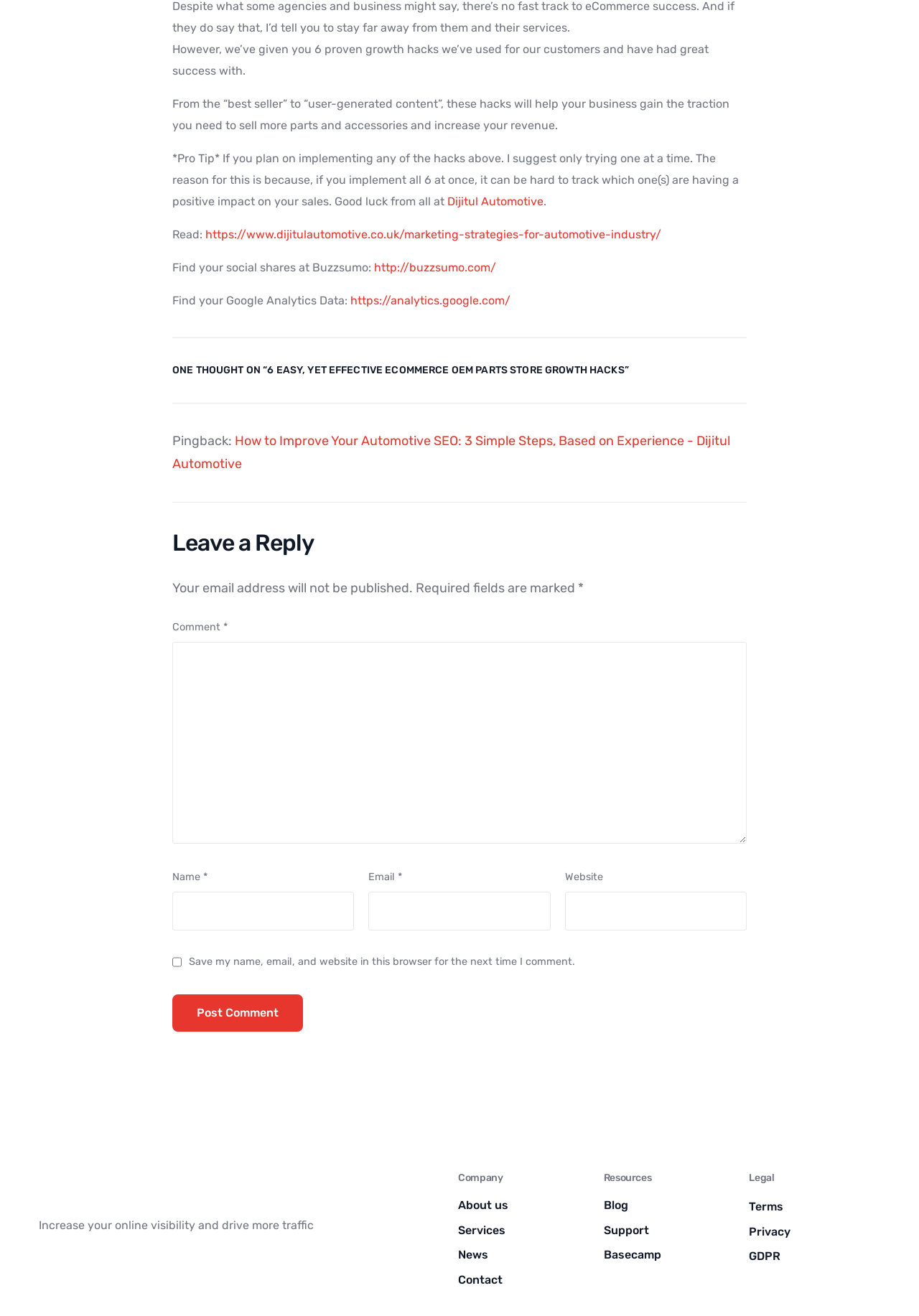Please identify the coordinates of the bounding box for the clickable region that will accomplish this instruction: "Visit the company's about us page".

[0.498, 0.908, 0.641, 0.924]